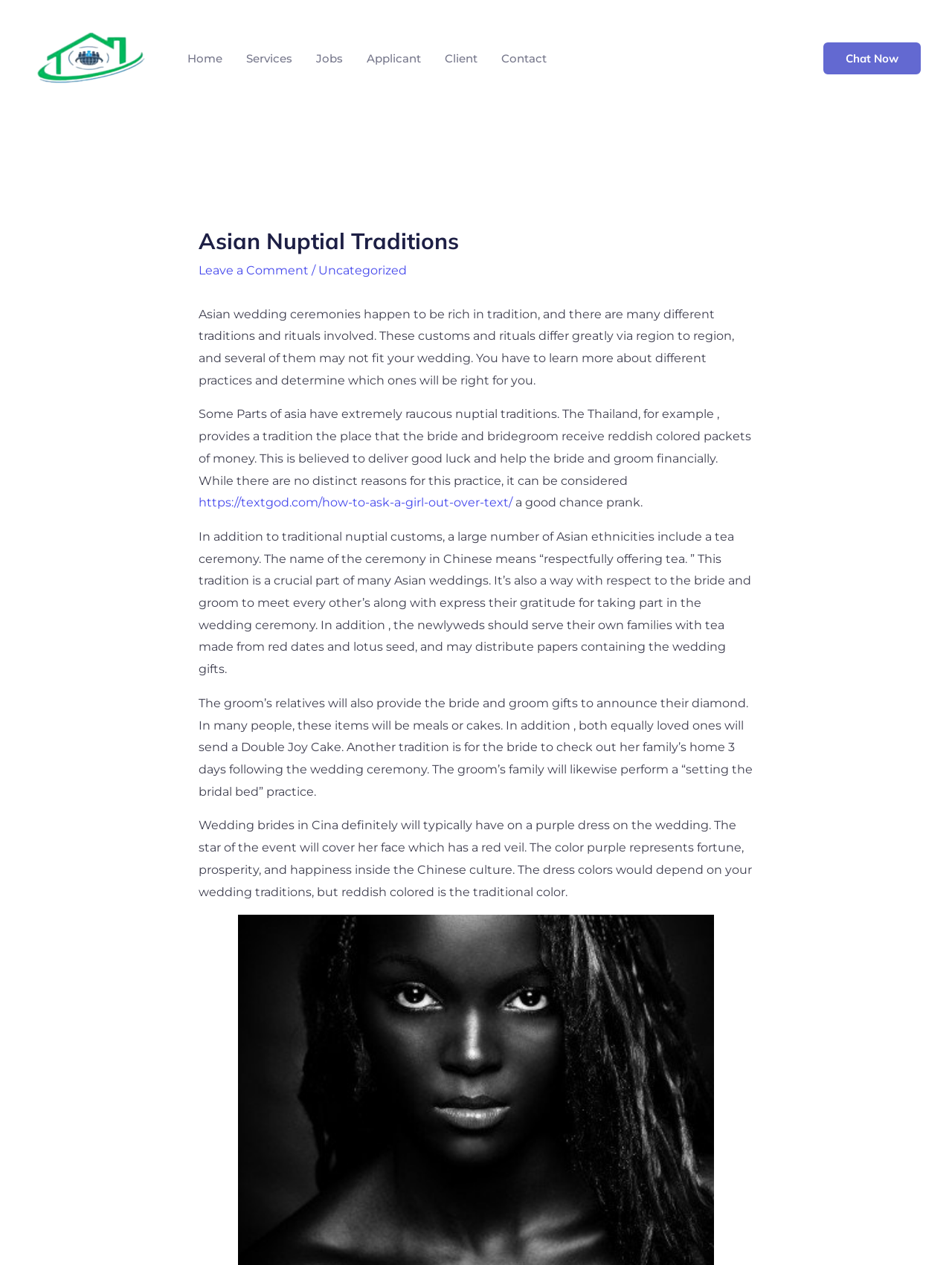Provide the bounding box coordinates in the format (top-left x, top-left y, bottom-right x, bottom-right y). All values are floating point numbers between 0 and 1. Determine the bounding box coordinate of the UI element described as: Leave a Comment

[0.208, 0.208, 0.324, 0.22]